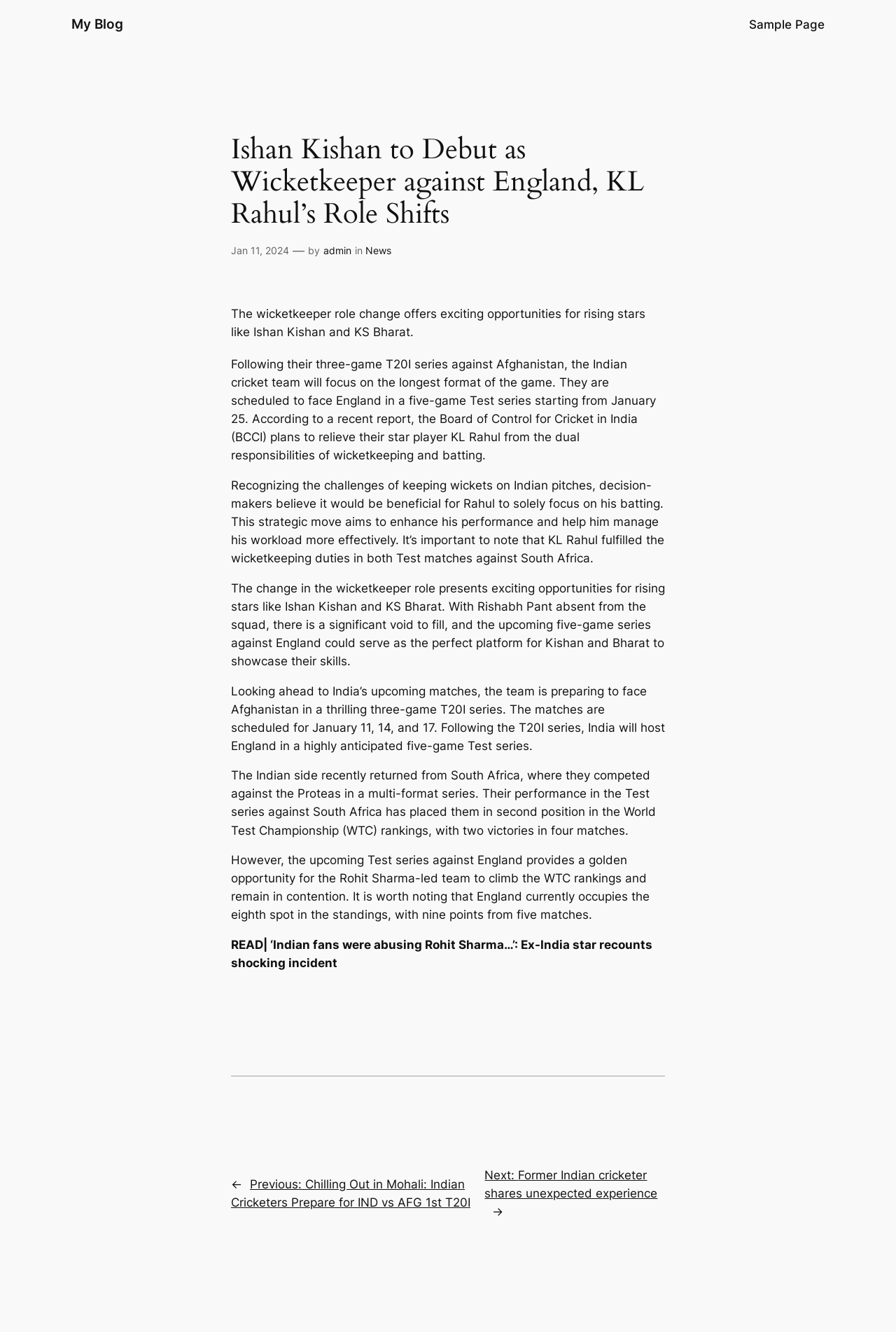Generate a comprehensive caption for the webpage you are viewing.

This webpage is about cricket news, specifically discussing Ishan Kishan's debut as a wicketkeeper against England and KL Rahul's role shift. At the top, there is a header with the title "Ishan Kishan to Debut as Wicketkeeper against England, KL Rahul’s Role Shifts" and a link to "My Blog" on the left and "Sample Page" on the right.

Below the header, there is a section with a timestamp "Jan 11, 2024" and the author's name "admin" followed by a category link "News". The main content of the webpage consists of five paragraphs of text, which discuss the Indian cricket team's upcoming matches, including a five-game Test series against England, and the decision to relieve KL Rahul from wicketkeeping duties to focus on his batting.

The text is divided into sections, with the first paragraph introducing the topic, and the subsequent paragraphs providing more details about the team's strategy and the opportunities this change presents for rising stars like Ishan Kishan and KS Bharat. The text also mentions the team's recent performance in the Test series against South Africa and their current ranking in the World Test Championship.

At the bottom of the page, there is a separator line, followed by a navigation section with links to "Posts" and two adjacent links to previous and next articles, titled "Chilling Out in Mohali: Indian Cricketers Prepare for IND vs AFG 1st T20I" and "Former Indian cricketer shares unexpected experience", respectively.